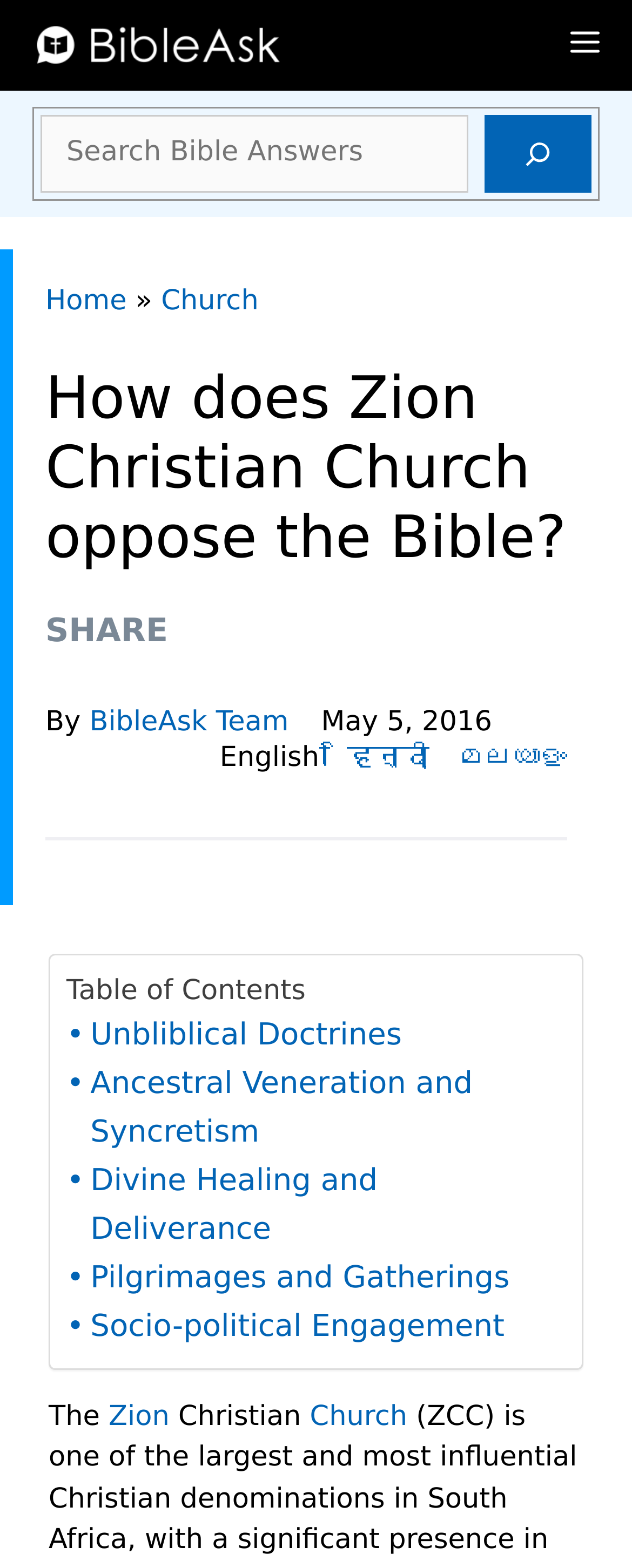Write an exhaustive caption that covers the webpage's main aspects.

The webpage is about the Zion Christian Church and its opposition to the Bible. At the top, there is a navigation bar with a logo "BibleAsk" on the left and a "MENU" button on the right. Below the navigation bar, there is a search box with a "Search" button and a magnifying glass icon.

On the left side of the page, there is a breadcrumbs navigation menu with links to "Home" and "Church". Above the main content, there is a heading that reads "How does Zion Christian Church oppose the Bible?".

The main content area is divided into two sections. On the left, there is a table of contents with links to various topics such as "Unbliblical Doctrines", "Ancestral Veneration and Syncretism", and "Socio-political Engagement". On the right, there is a block of text that appears to be the main article content. The article is attributed to "BibleAsk Team" and has a publication date of "May 5, 2016".

At the bottom of the page, there are links to translate the content into different languages, including Hindi and Malayalam. There is also a separator line that divides the main content from the footer area.